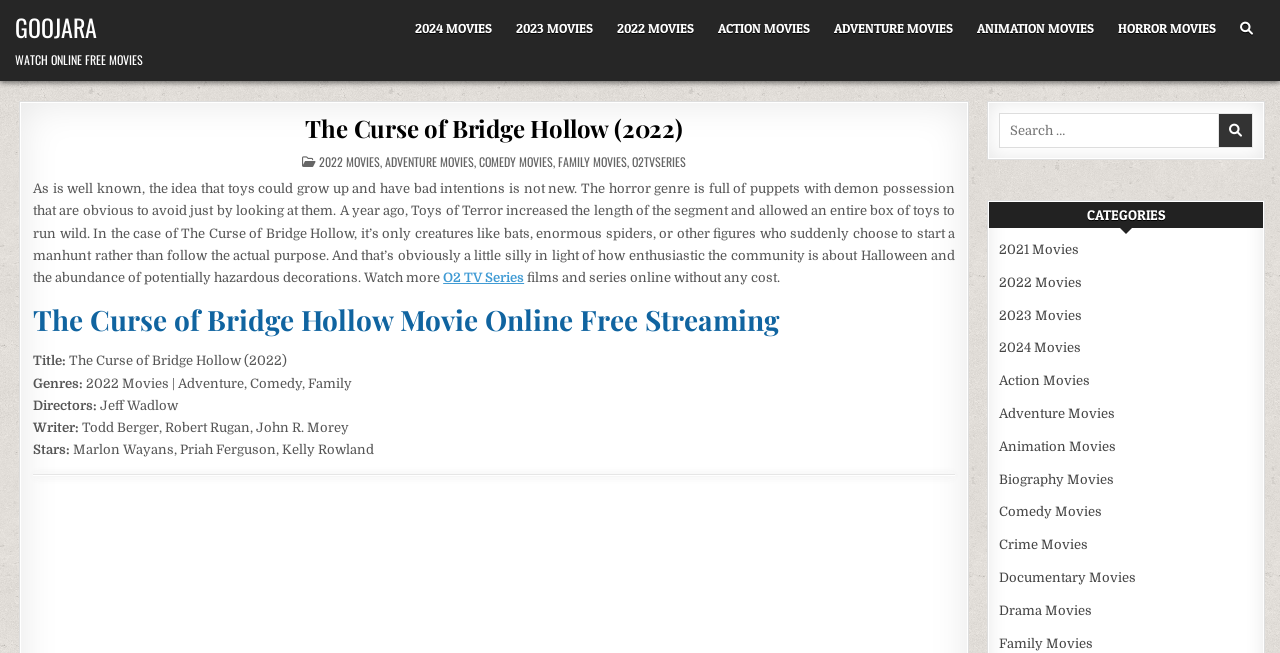Produce a meticulous description of the webpage.

This webpage is dedicated to the movie "The Curse of Bridge Hollow" (2022) and provides information about the film, including its title, genres, directors, writers, and stars. At the top of the page, there is a link to "GOOJARA" and a static text "WATCH ONLINE FREE MOVIES". Below this, there is a primary navigation menu with links to different movie categories, such as "2024 MOVIES", "2023 MOVIES", "2022 MOVIES", "ACTION MOVIES", "ADVENTURE MOVIES", and more.

The main content of the page is divided into sections. The first section has a heading "The Curse of Bridge Hollow (2022)" and provides a brief summary of the movie. Below this, there are links to related movie categories, such as "2022 MOVIES", "ADVENTURE MOVIES", "COMEDY MOVIES", and "FAMILY MOVIES".

The next section has a heading "The Curse of Bridge Hollow Movie Online Free Streaming" and provides more detailed information about the movie, including its title, genres, directors, writers, and stars. There is also a separator line below this section.

On the right side of the page, there is a search bar with a button and a heading "CATEGORIES" above it. Below the search bar, there are links to different movie categories, such as "2021 Movies", "2022 Movies", "2023 Movies", "2024 Movies", "ACTION MOVIES", and more.

Overall, the webpage is designed to provide information about the movie "The Curse of Bridge Hollow" and allow users to search for and explore other movies on the site.